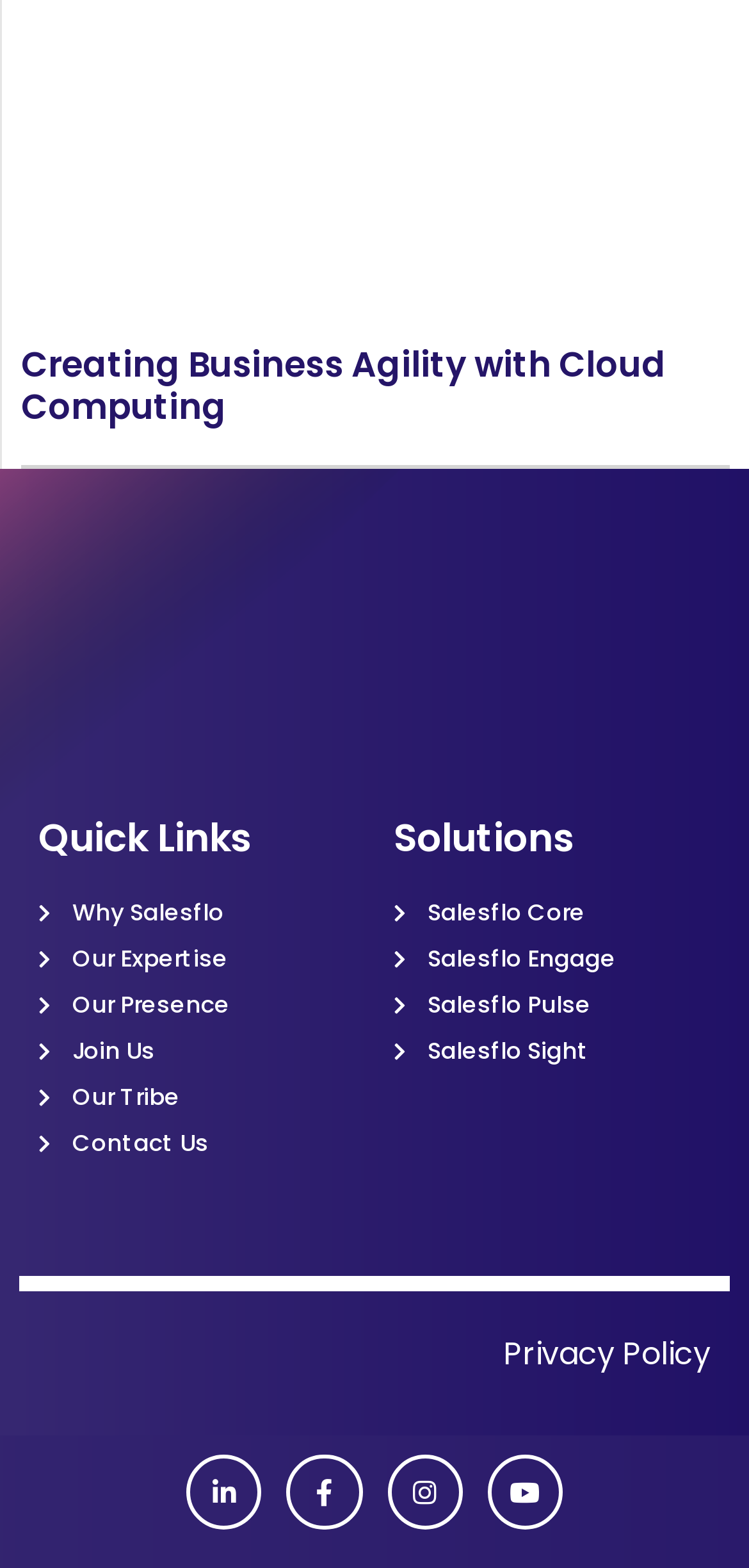How many links are under Quick Links?
Give a one-word or short-phrase answer derived from the screenshot.

7